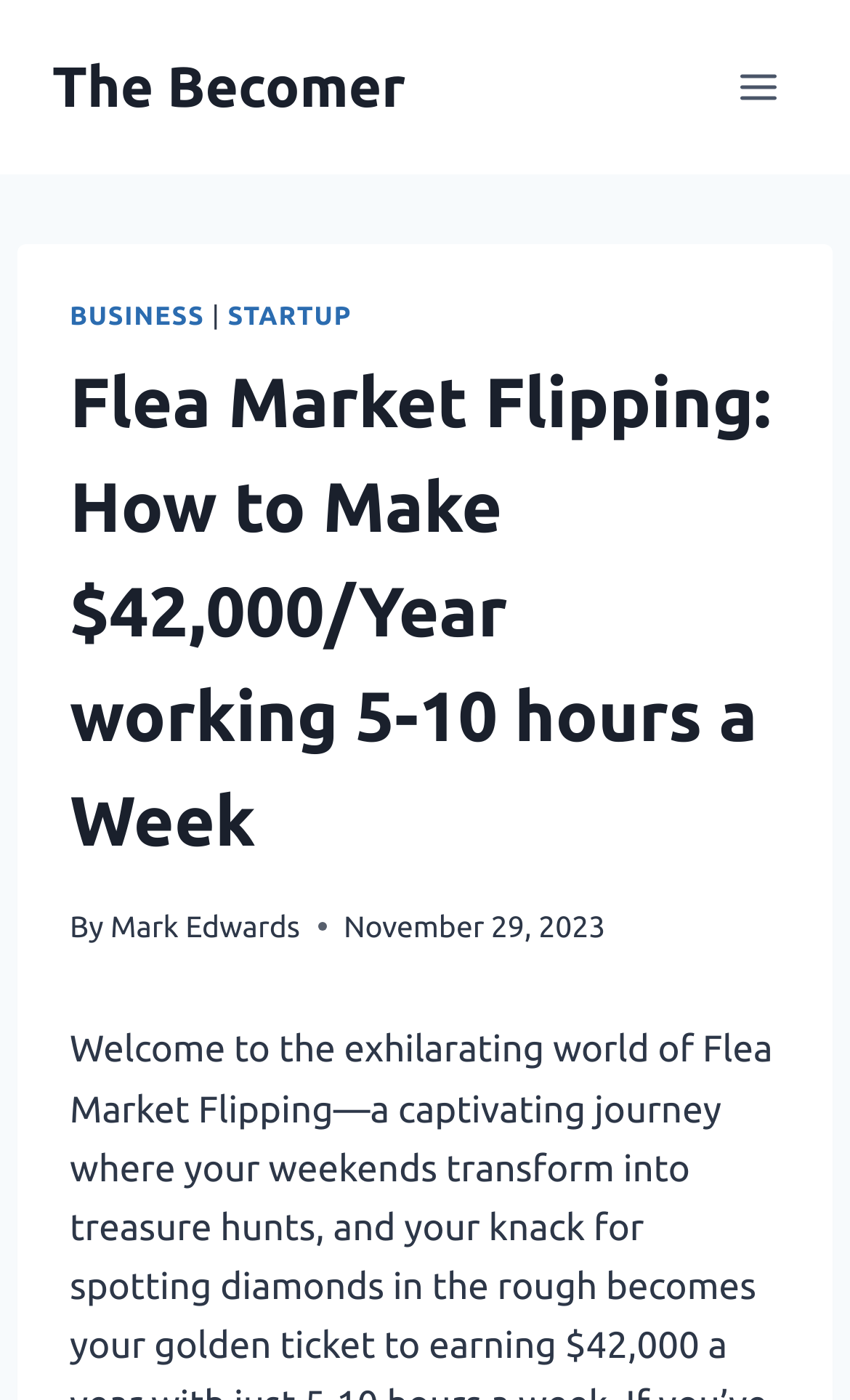Summarize the webpage in an elaborate manner.

The webpage is about Flea Market Flipping, a business opportunity that can generate a significant income. At the top left of the page, there is a link to "The Becomer" and a button to open a menu on the top right. 

Below the top section, there is a header with several links, including "BUSINESS" and "STARTUP", separated by a vertical bar. The main heading, "Flea Market Flipping: How to Make $42,000/Year working 5-10 hours a Week", is prominently displayed in the middle of the page. 

Underneath the main heading, there is a byline that reads "By Mark Edwards", accompanied by the date "November 29, 2023" on the right side. The overall layout is organized, with clear headings and concise text, making it easy to navigate and understand the content.